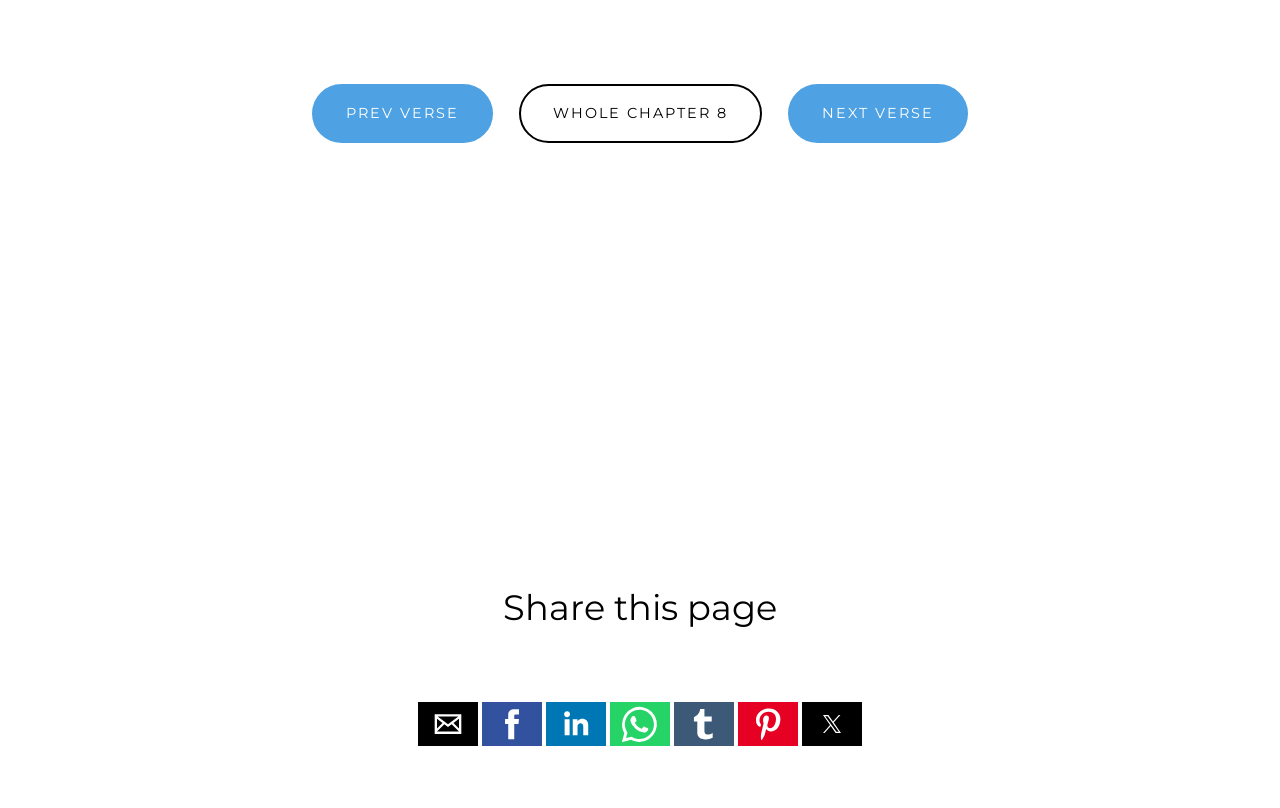What is the purpose of the 'Share this page' heading? Using the information from the screenshot, answer with a single word or phrase.

To share the page